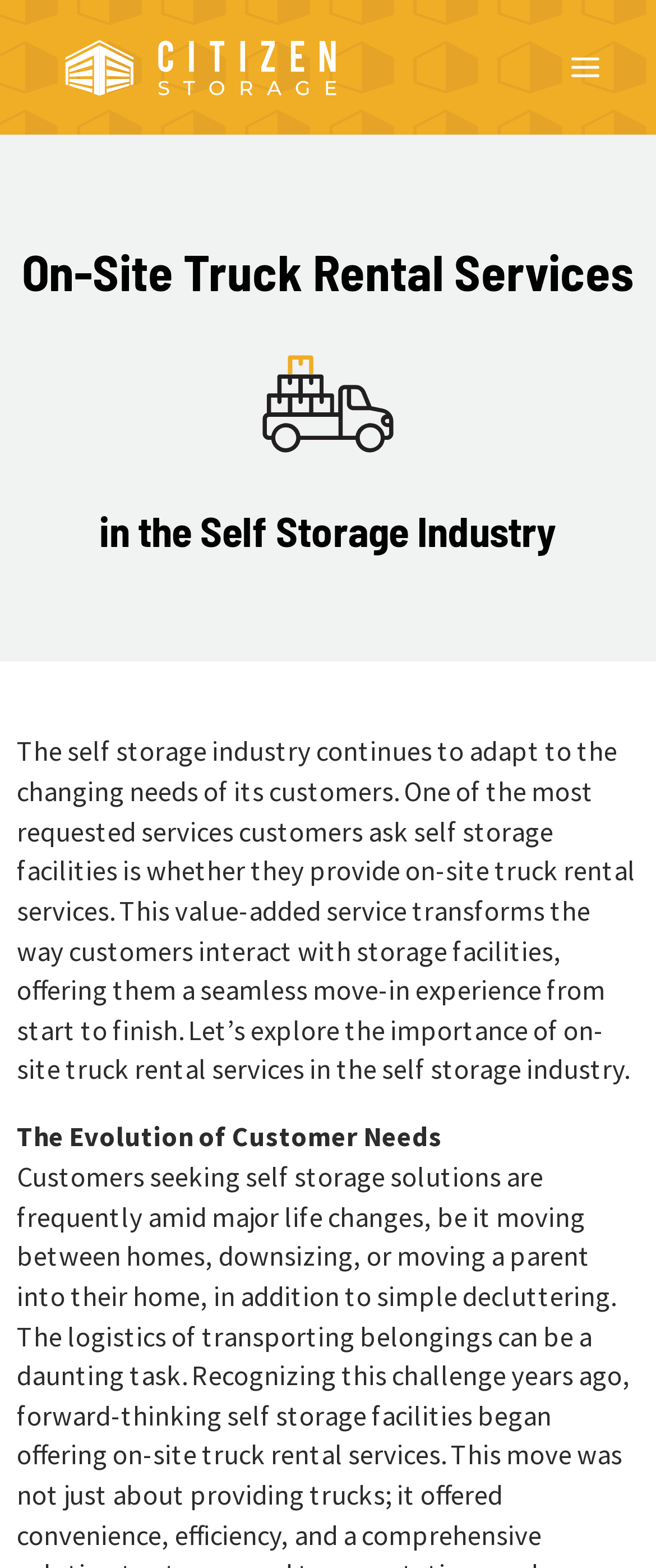What is the main topic of the webpage?
Based on the image, respond with a single word or phrase.

On-Site Truck Rental Services